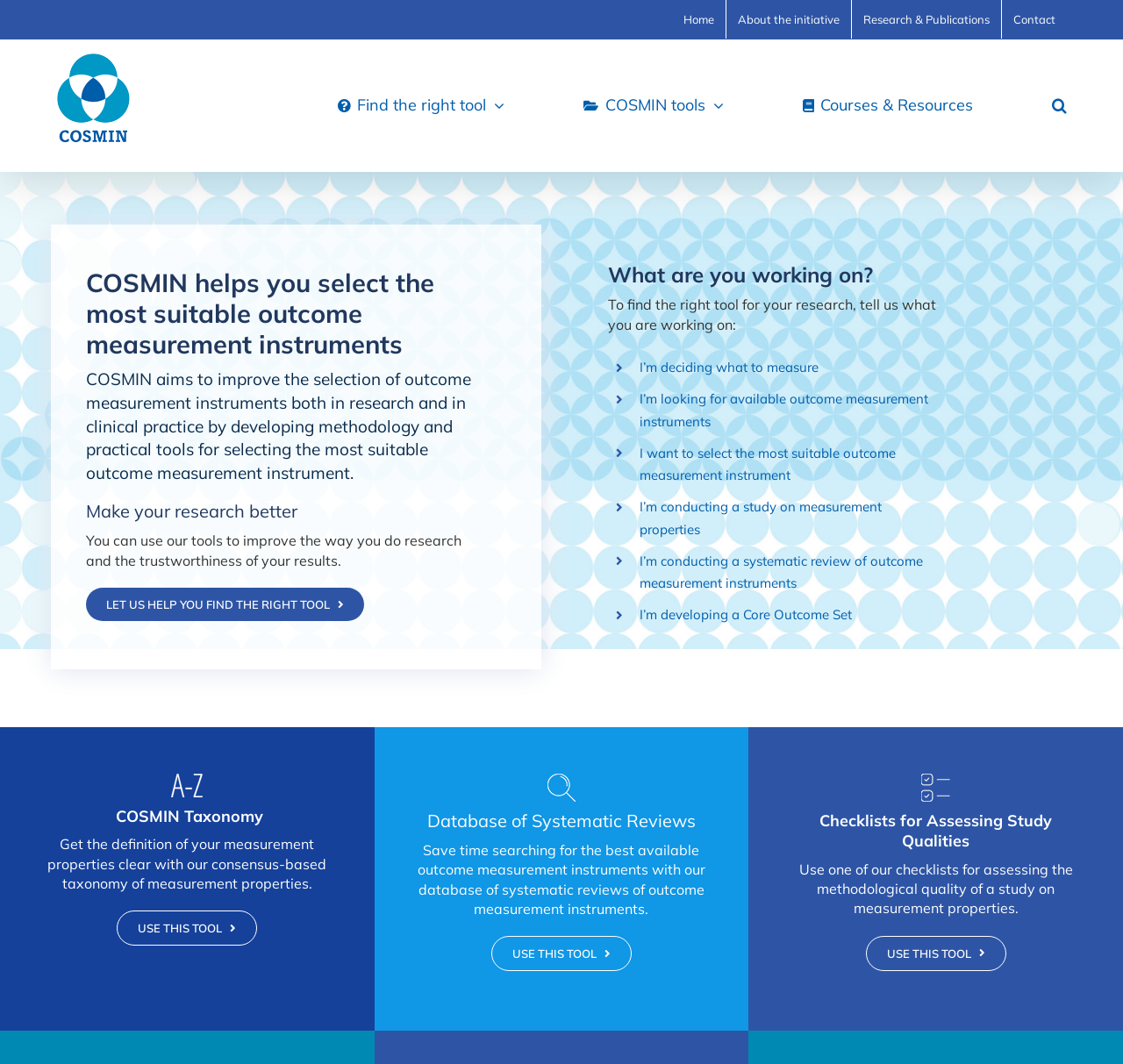Observe the image and answer the following question in detail: How many COSMIN tools are mentioned on the webpage?

I found three COSMIN tools mentioned on the webpage: the tool for finding the right outcome measurement instrument, the database of systematic reviews, and the checklists for assessing study qualities.